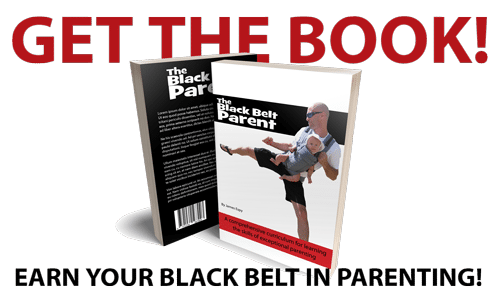Please use the details from the image to answer the following question comprehensively:
What is the theme of the book?

The caption highlights the book's focus on effective parenting strategies, and the title 'The Black Belt Parent' suggests that the book is about mastering parenting skills, which implies that the theme of the book is parenting.